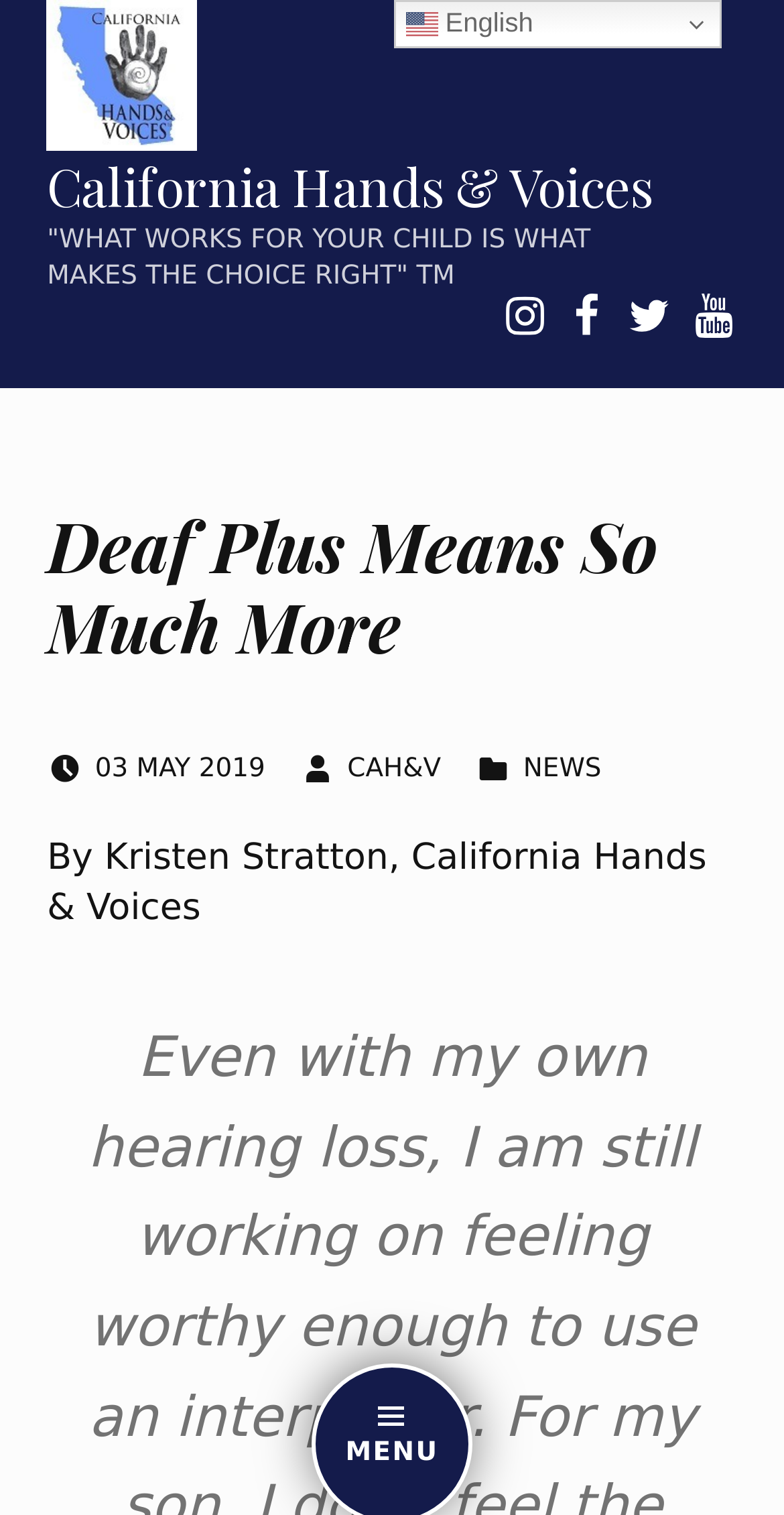Please answer the following question using a single word or phrase: 
What is the logo of California Hands & Voices?

California Hands & Voices logo